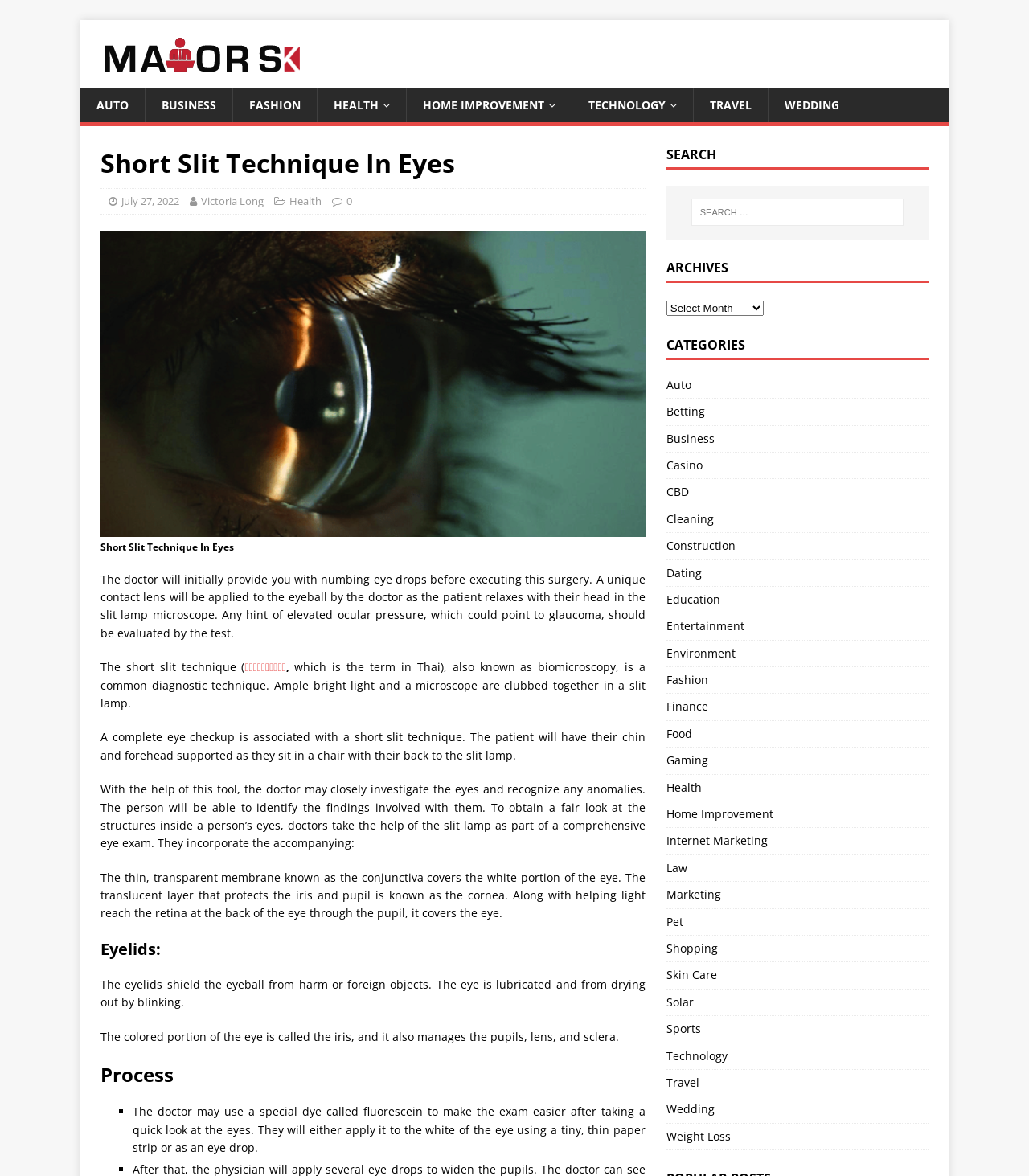Determine the bounding box coordinates for the UI element matching this description: "Internet Marketing".

[0.647, 0.704, 0.902, 0.726]